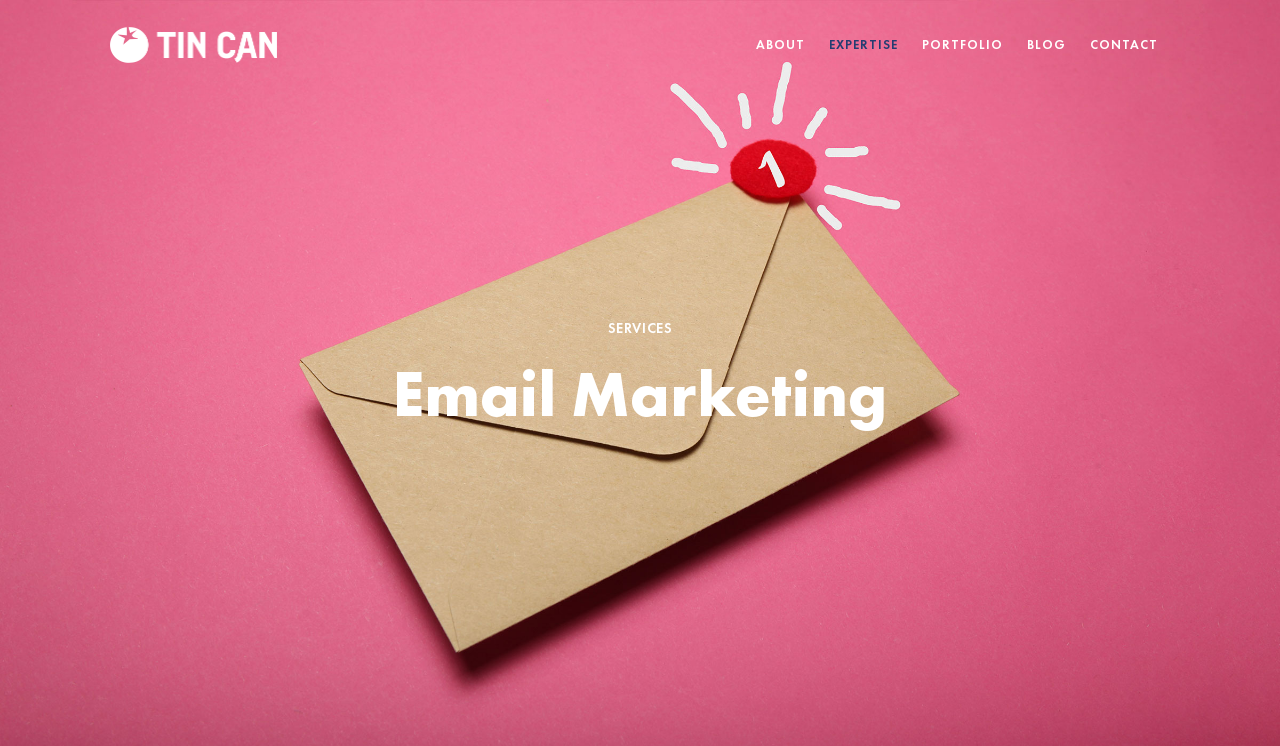Bounding box coordinates are specified in the format (top-left x, top-left y, bottom-right x, bottom-right y). All values are floating point numbers bounded between 0 and 1. Please provide the bounding box coordinate of the region this sentence describes: May 2003

None